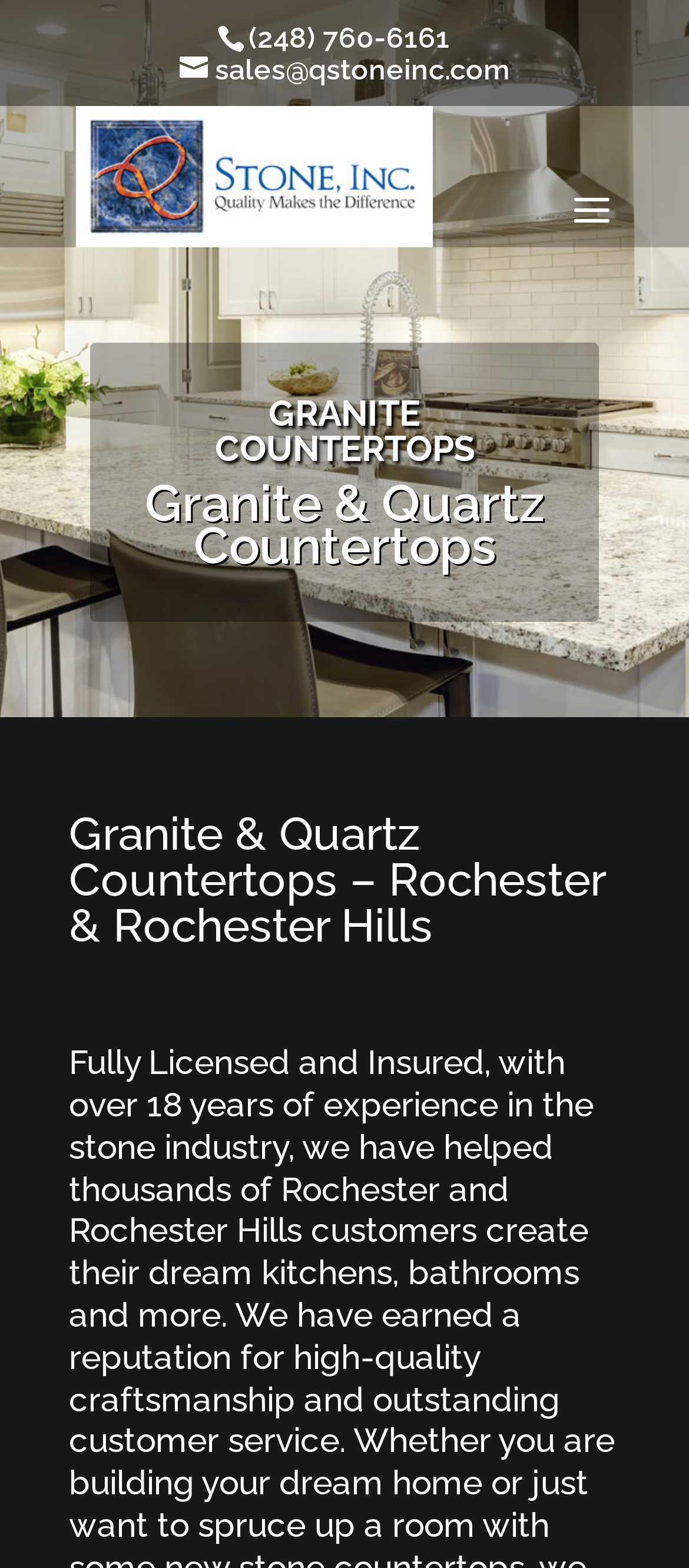What is the phone number on the webpage?
Please provide a single word or phrase as your answer based on the screenshot.

(248) 760-6161